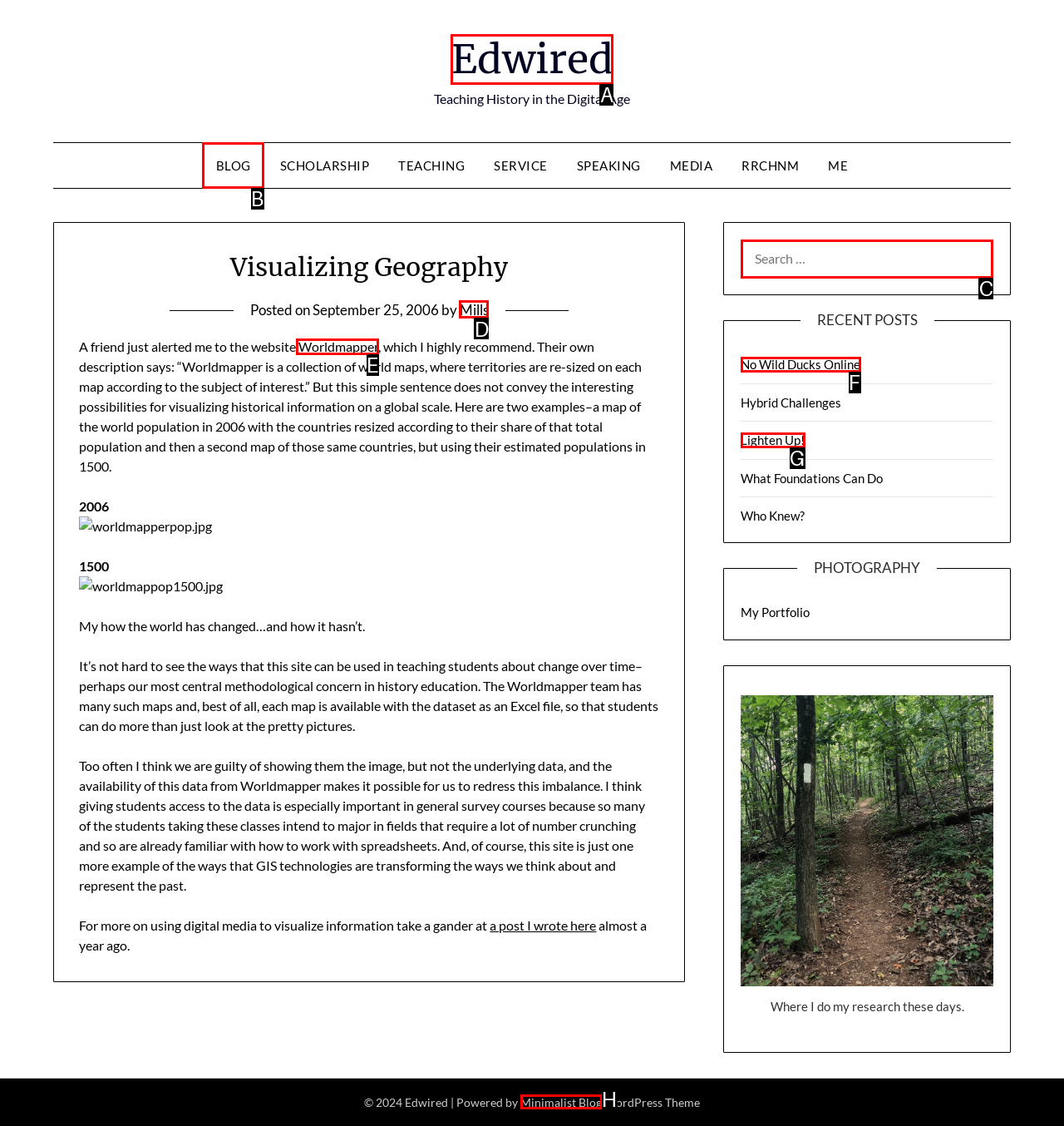For the instruction: Click on the 'BLOG' link, determine the appropriate UI element to click from the given options. Respond with the letter corresponding to the correct choice.

B